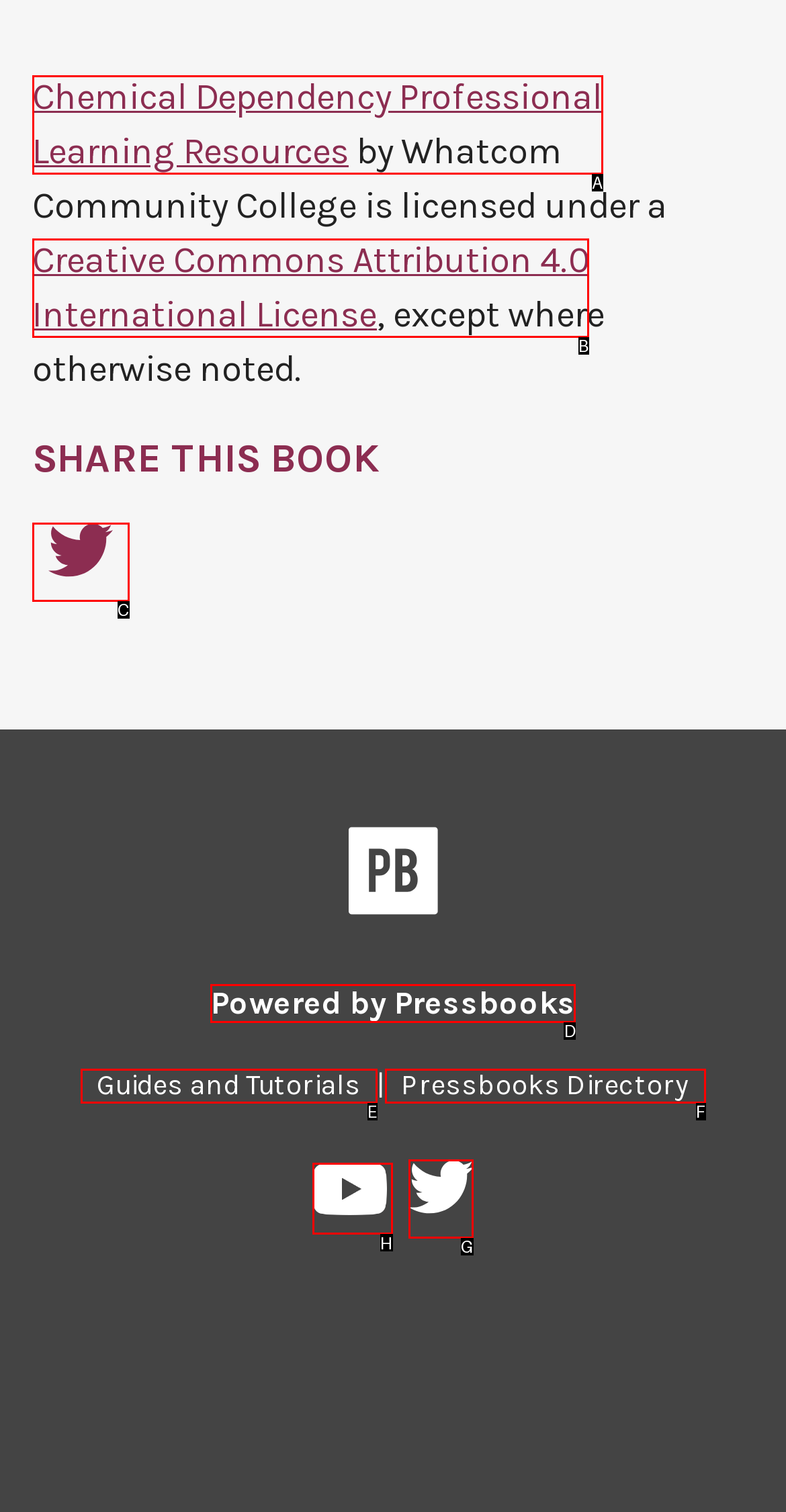Point out the HTML element that matches the following description: Pressbooks Directory
Answer with the letter from the provided choices.

F